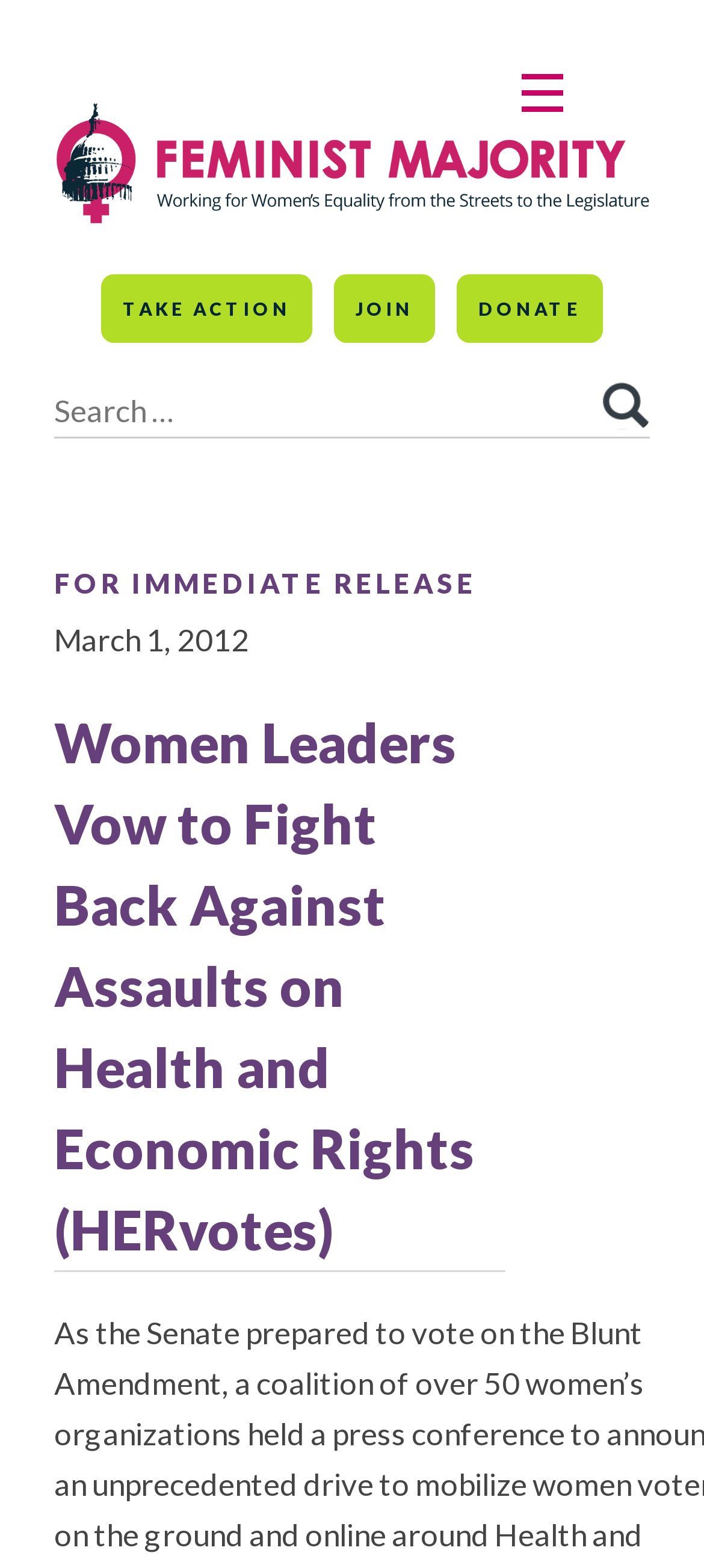Determine the bounding box for the HTML element described here: "parent_node: Search for: value="Search"". The coordinates should be given as [left, top, right, bottom] with each number being a float between 0 and 1.

[0.856, 0.243, 0.923, 0.273]